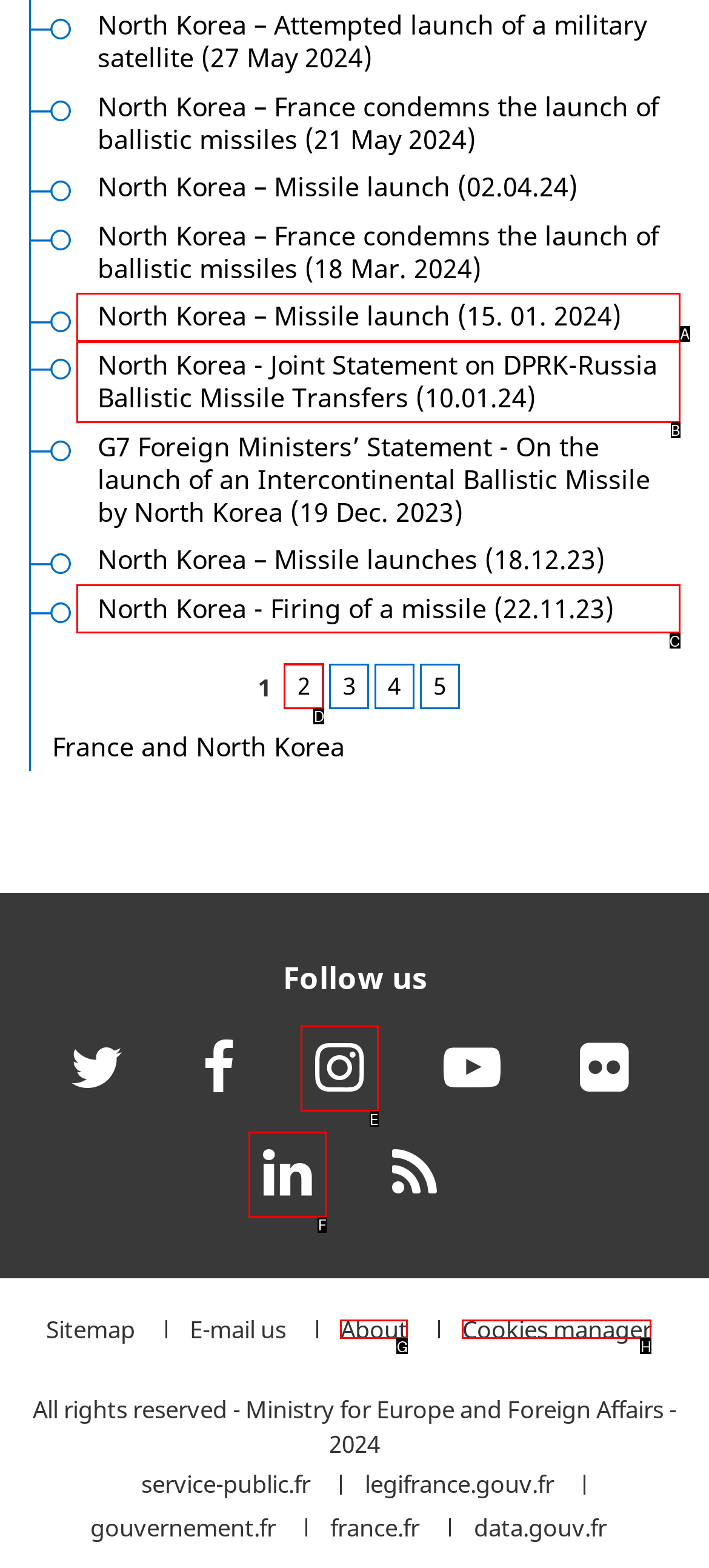Point out the HTML element I should click to achieve the following task: Go to page 2 Provide the letter of the selected option from the choices.

D